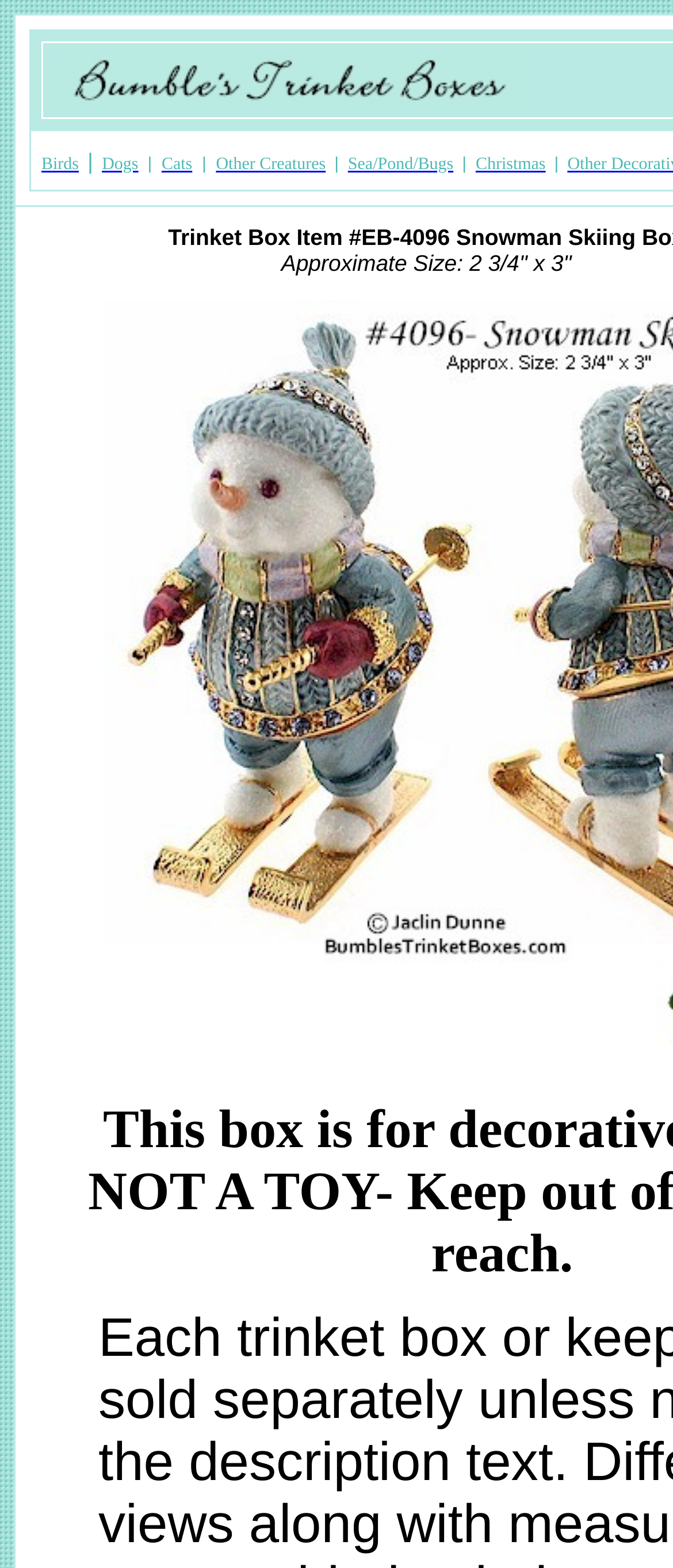Locate the bounding box for the described UI element: "Dogs". Ensure the coordinates are four float numbers between 0 and 1, formatted as [left, top, right, bottom].

[0.151, 0.098, 0.206, 0.111]